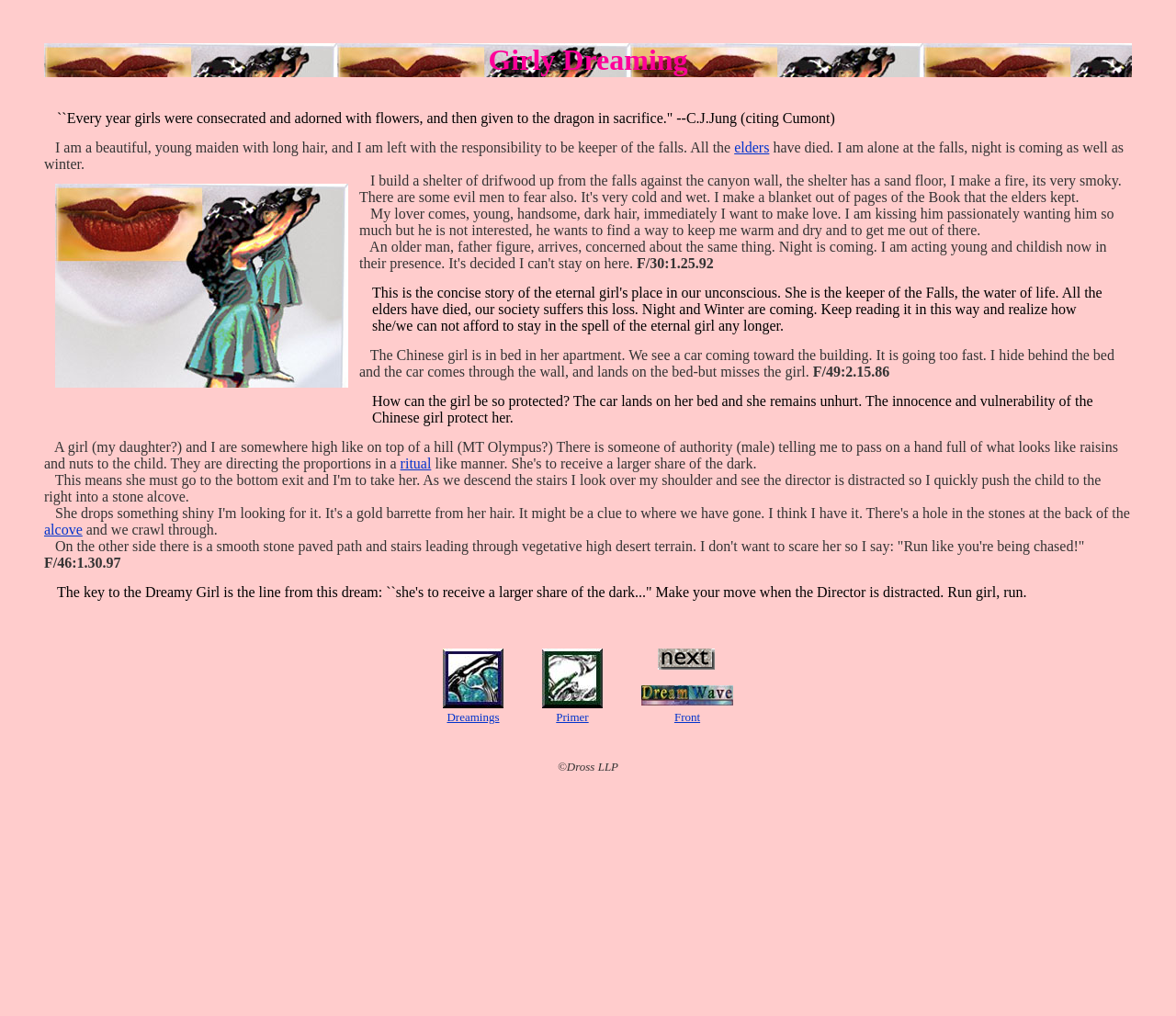How many images are on the webpage?
Look at the image and answer with only one word or phrase.

3